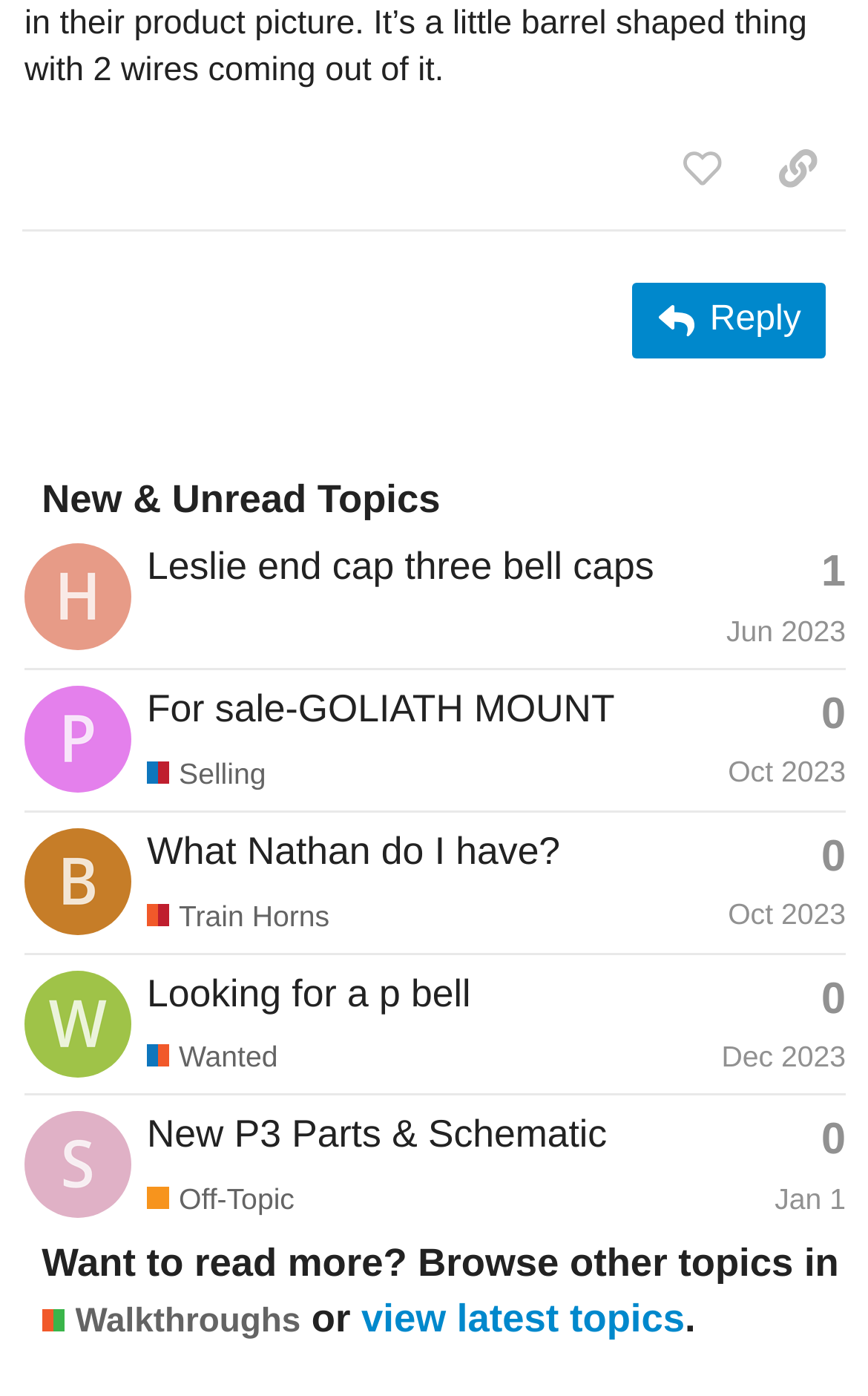Locate the bounding box of the UI element based on this description: "0". Provide four float numbers between 0 and 1 as [left, top, right, bottom].

[0.946, 0.803, 0.974, 0.834]